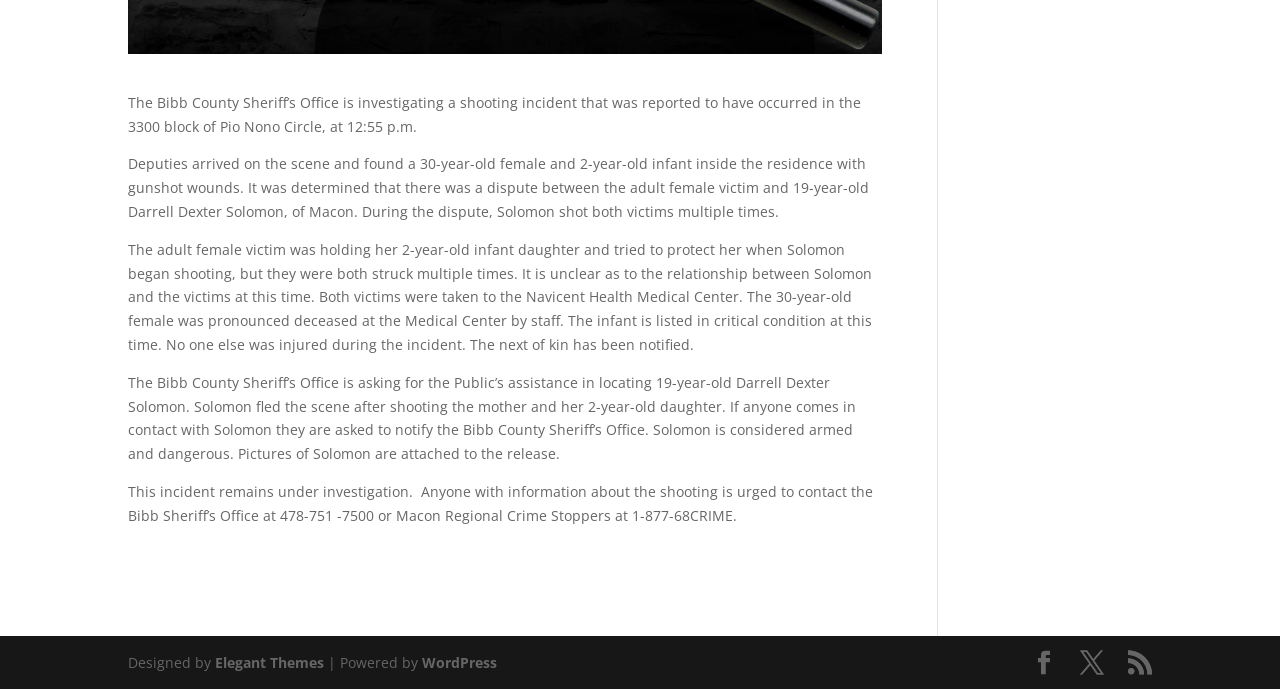Locate the bounding box coordinates of the UI element described by: "X". The bounding box coordinates should consist of four float numbers between 0 and 1, i.e., [left, top, right, bottom].

[0.844, 0.944, 0.862, 0.98]